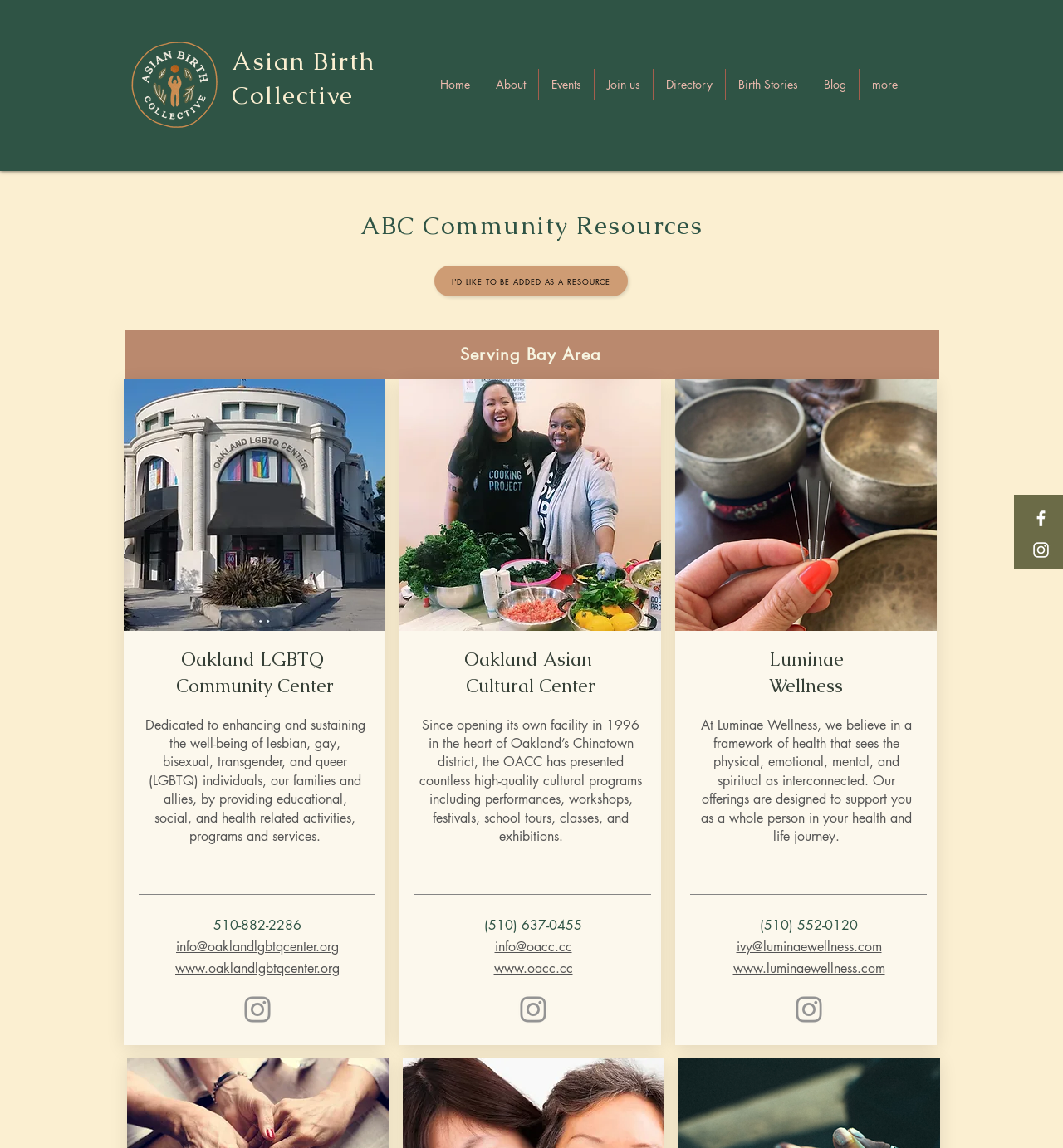What is the name of the first community resource listed?
Please provide a single word or phrase as your answer based on the image.

Oakland LGBTQ Community Center